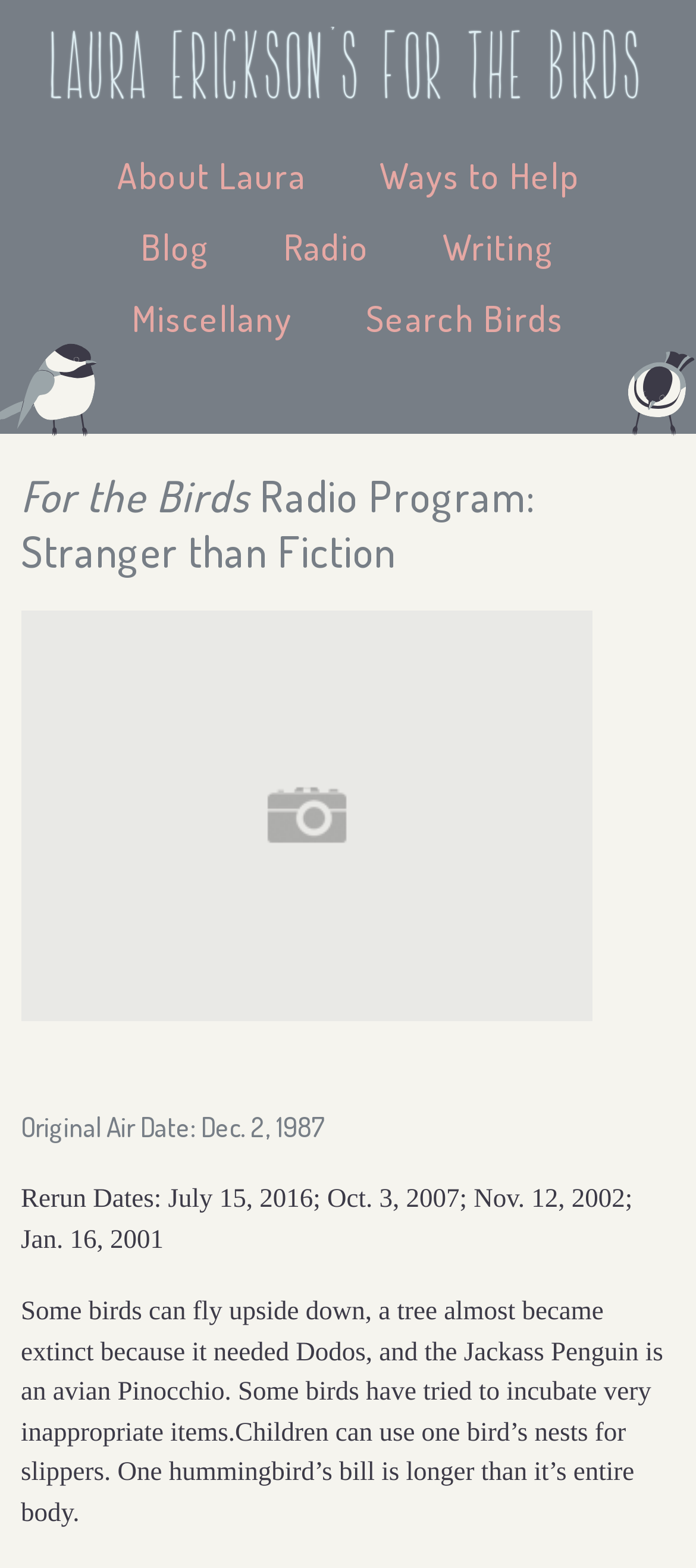Locate the bounding box coordinates of the element you need to click to accomplish the task described by this instruction: "Read article by Ryley Bane".

None